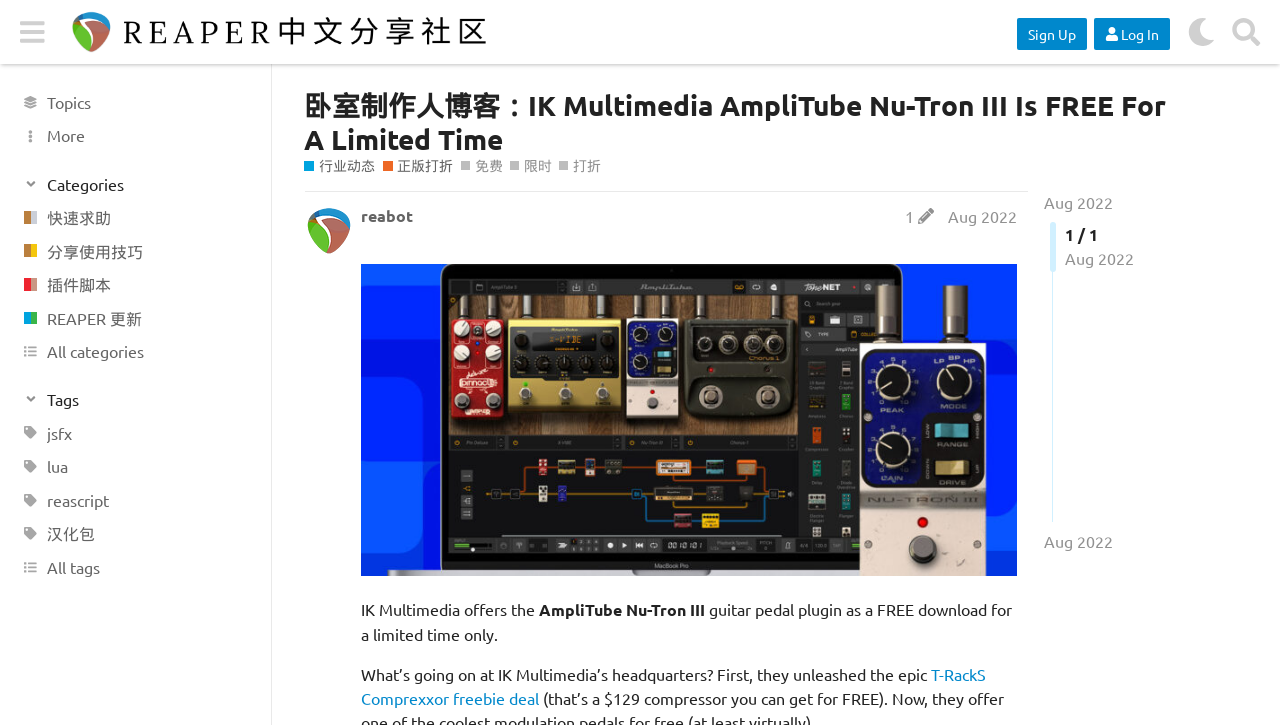Can you give a detailed response to the following question using the information from the image? What is the date of the post?

The answer can be found in the link text 'Aug 2022' which is located at the top and bottom of the webpage, indicating the date of the post.